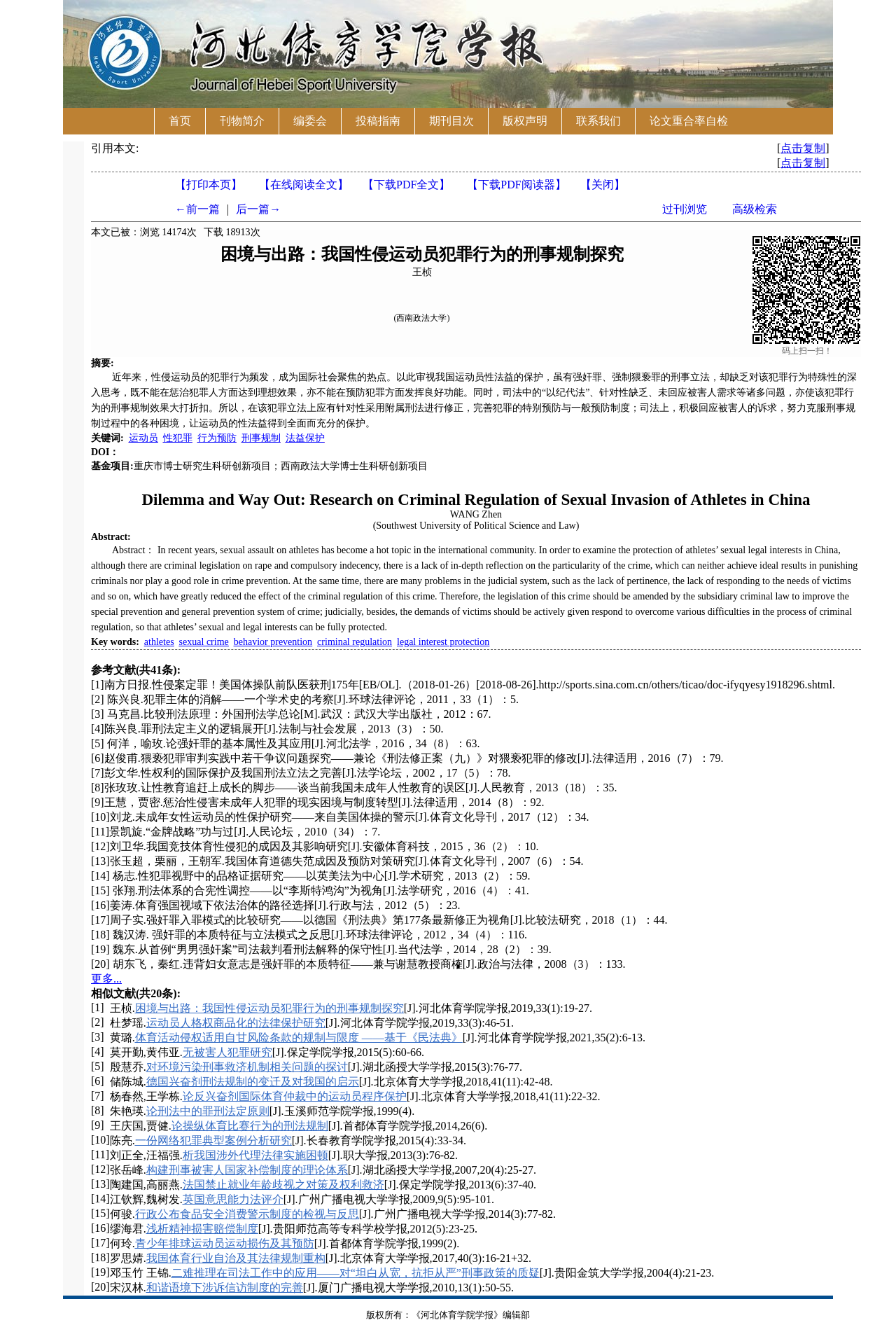Find the bounding box coordinates of the element to click in order to complete this instruction: "click the '高级检索' link". The bounding box coordinates must be four float numbers between 0 and 1, denoted as [left, top, right, bottom].

[0.809, 0.153, 0.875, 0.162]